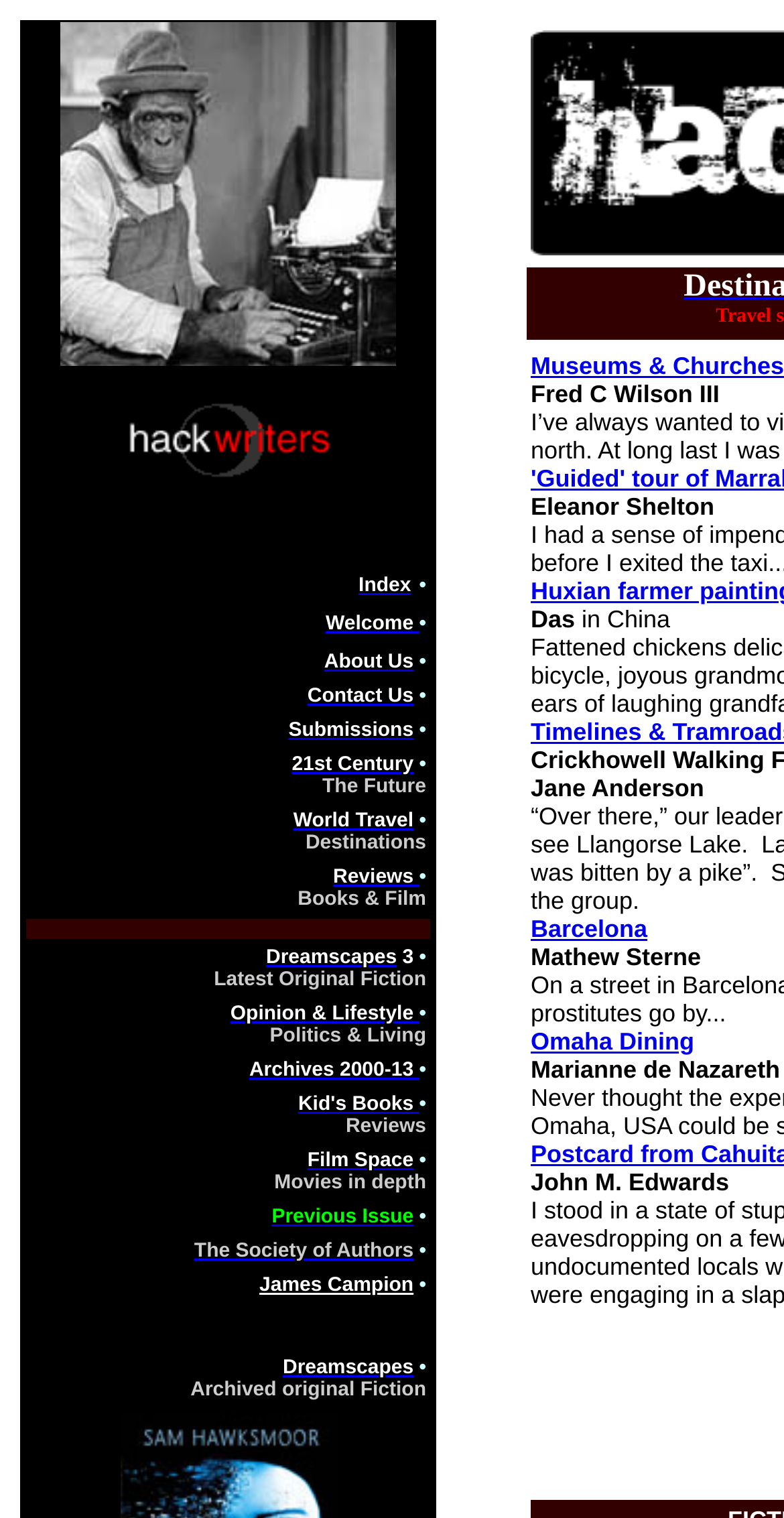What is the first link in the webpage?
Provide a concise answer using a single word or phrase based on the image.

Index